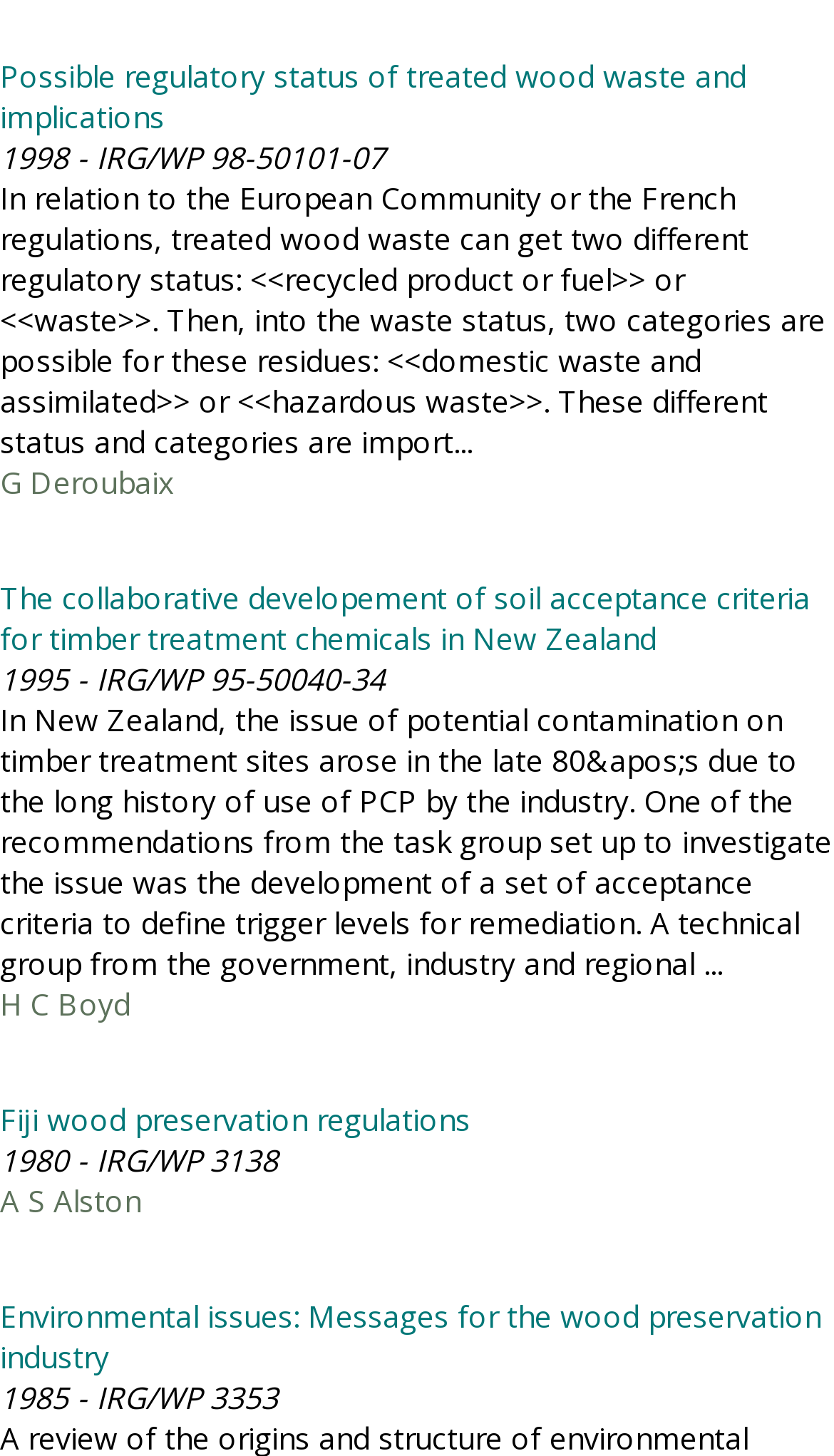Reply to the question with a brief word or phrase: What is the year of the oldest article?

1980